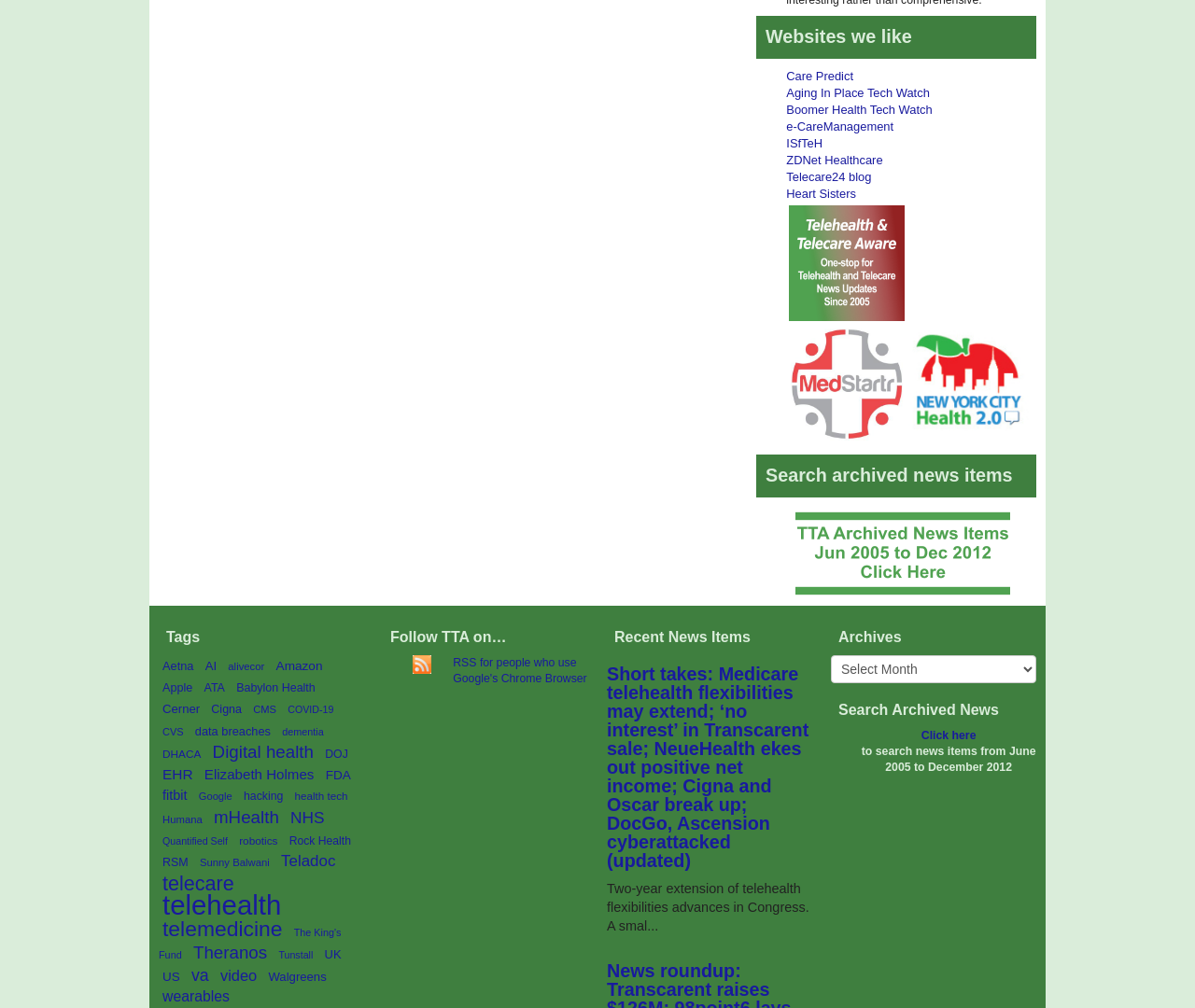Answer the question briefly using a single word or phrase: 
How many headings are there on the webpage?

5